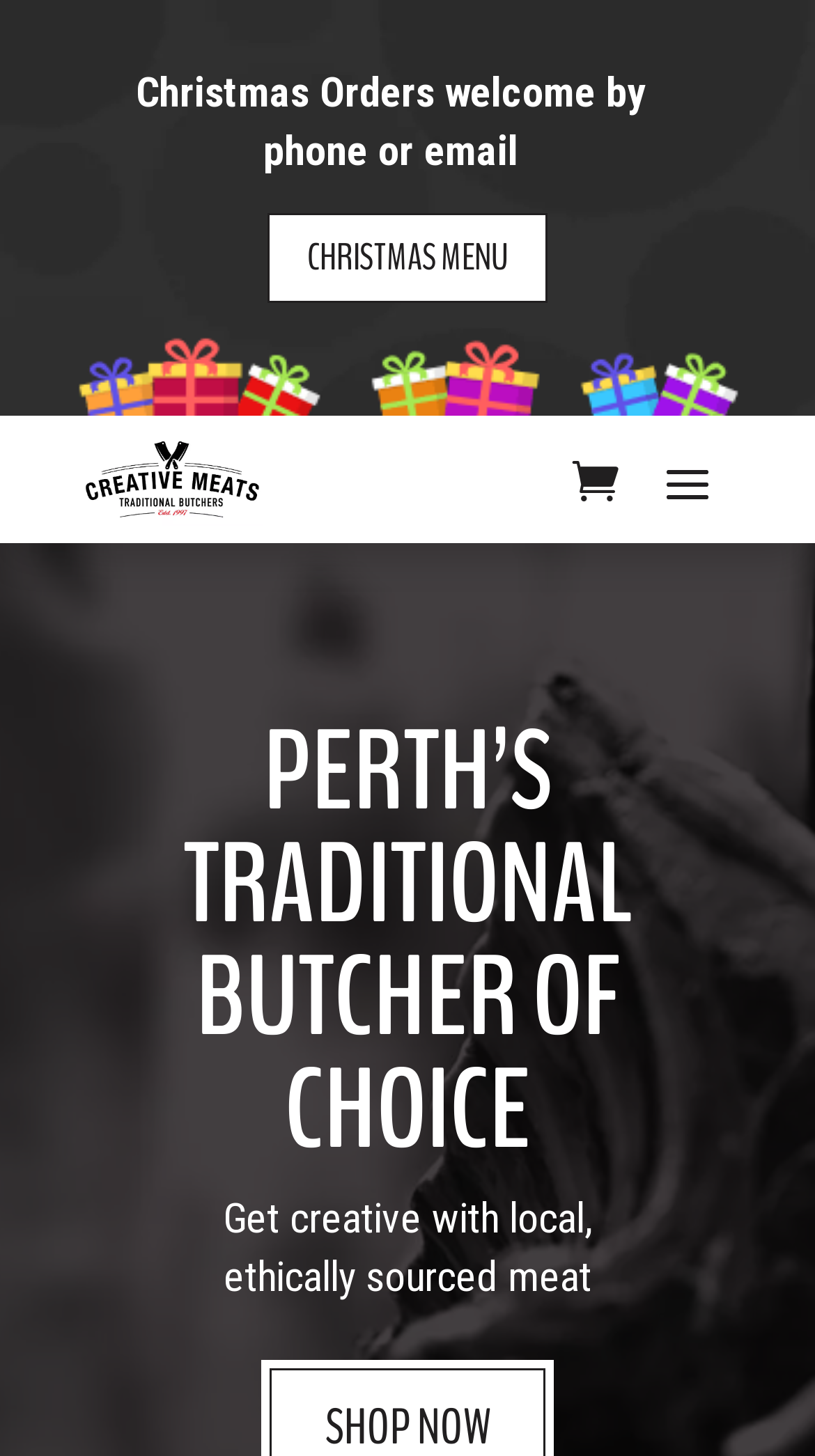What is the current seasonal promotion?
Using the details from the image, give an elaborate explanation to answer the question.

Based on the webpage, I can see a static text element that says 'Christmas Orders welcome by phone or email', which suggests that the current seasonal promotion is related to Christmas orders.